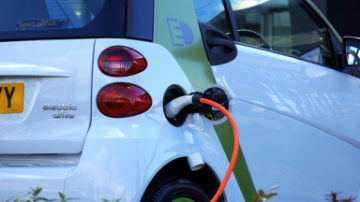What is the color of the charging cable?
Please ensure your answer is as detailed and informative as possible.

The color of the charging cable is identified by examining the caption, which describes the cable as 'bright orange'. This suggests that the charging cable is a vibrant orange color, which is visible in the image.